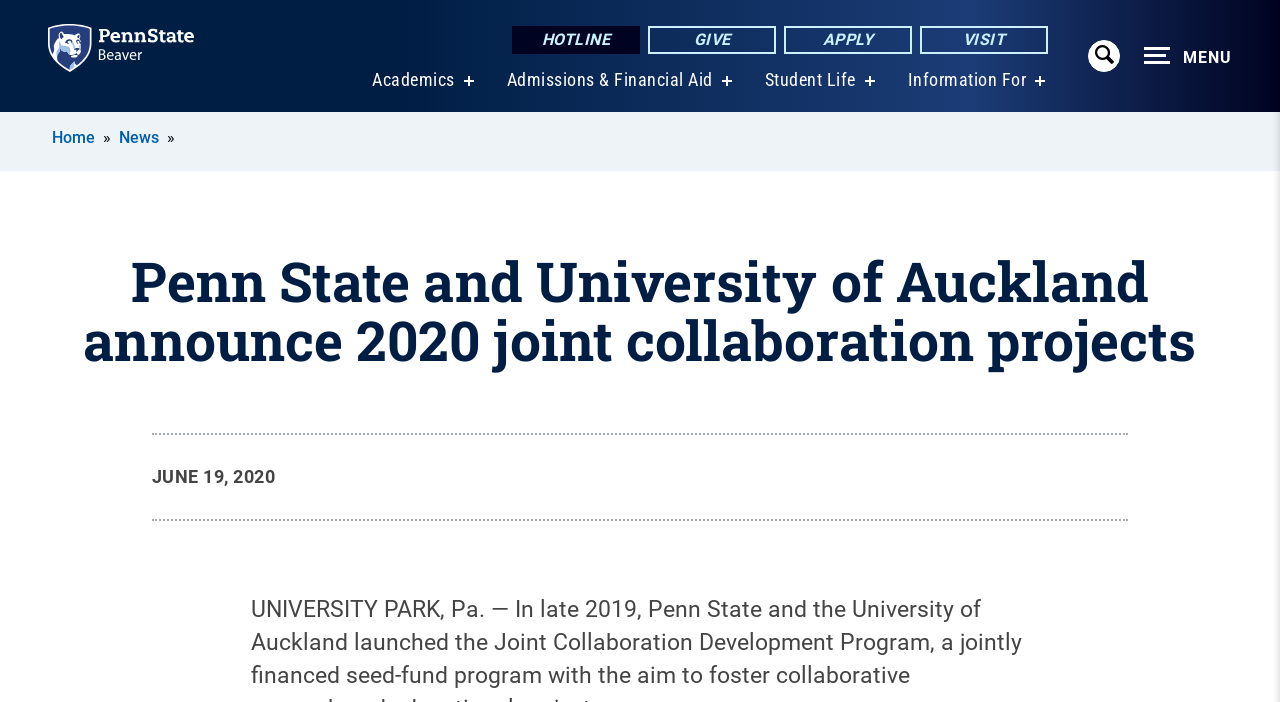Please indicate the bounding box coordinates of the element's region to be clicked to achieve the instruction: "Click the 'HOTLINE' link". Provide the coordinates as four float numbers between 0 and 1, i.e., [left, top, right, bottom].

[0.4, 0.037, 0.5, 0.077]